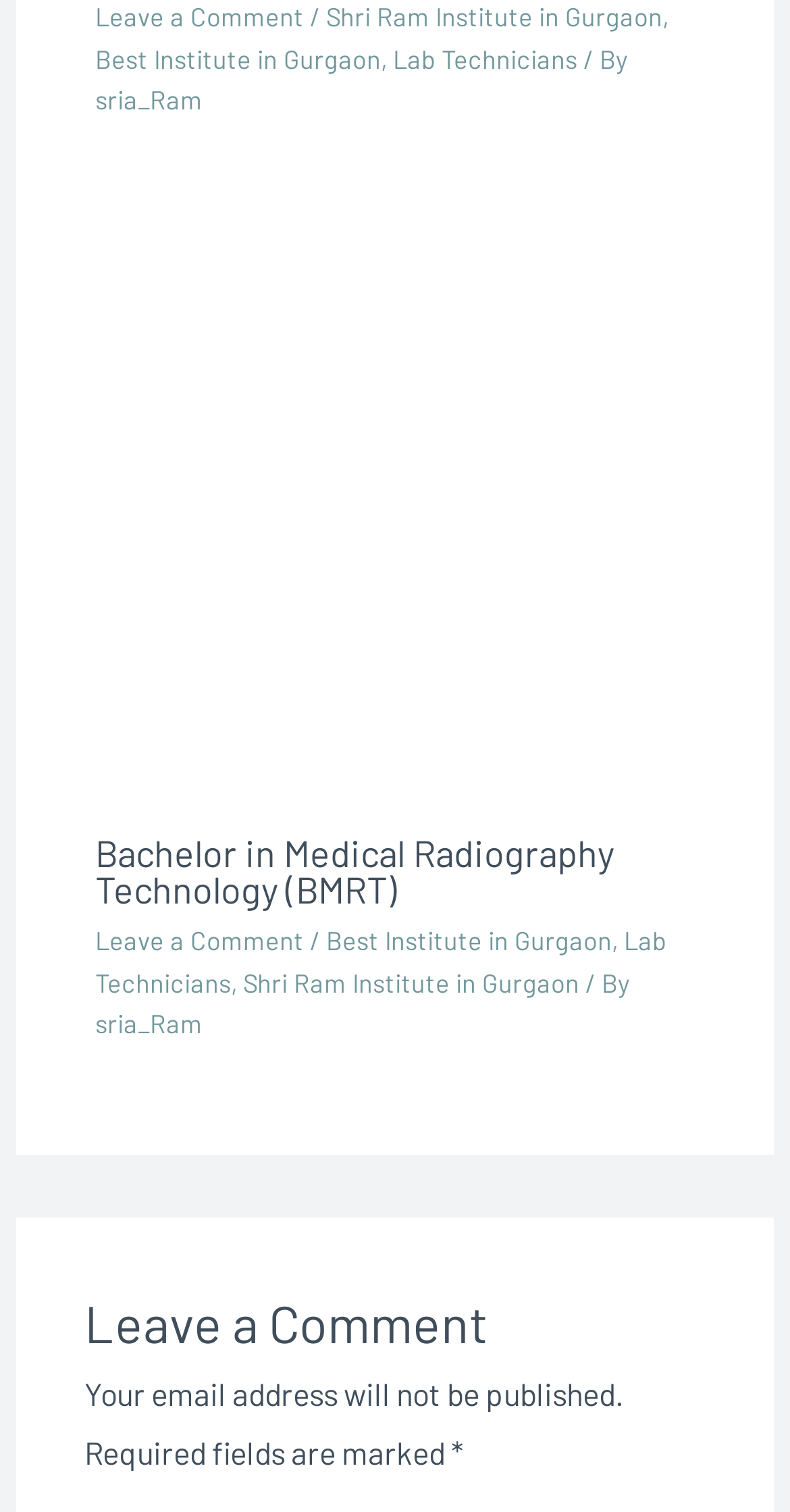Respond with a single word or phrase to the following question:
What is the degree mentioned in the article?

Bachelor in Medical Radiography Technology